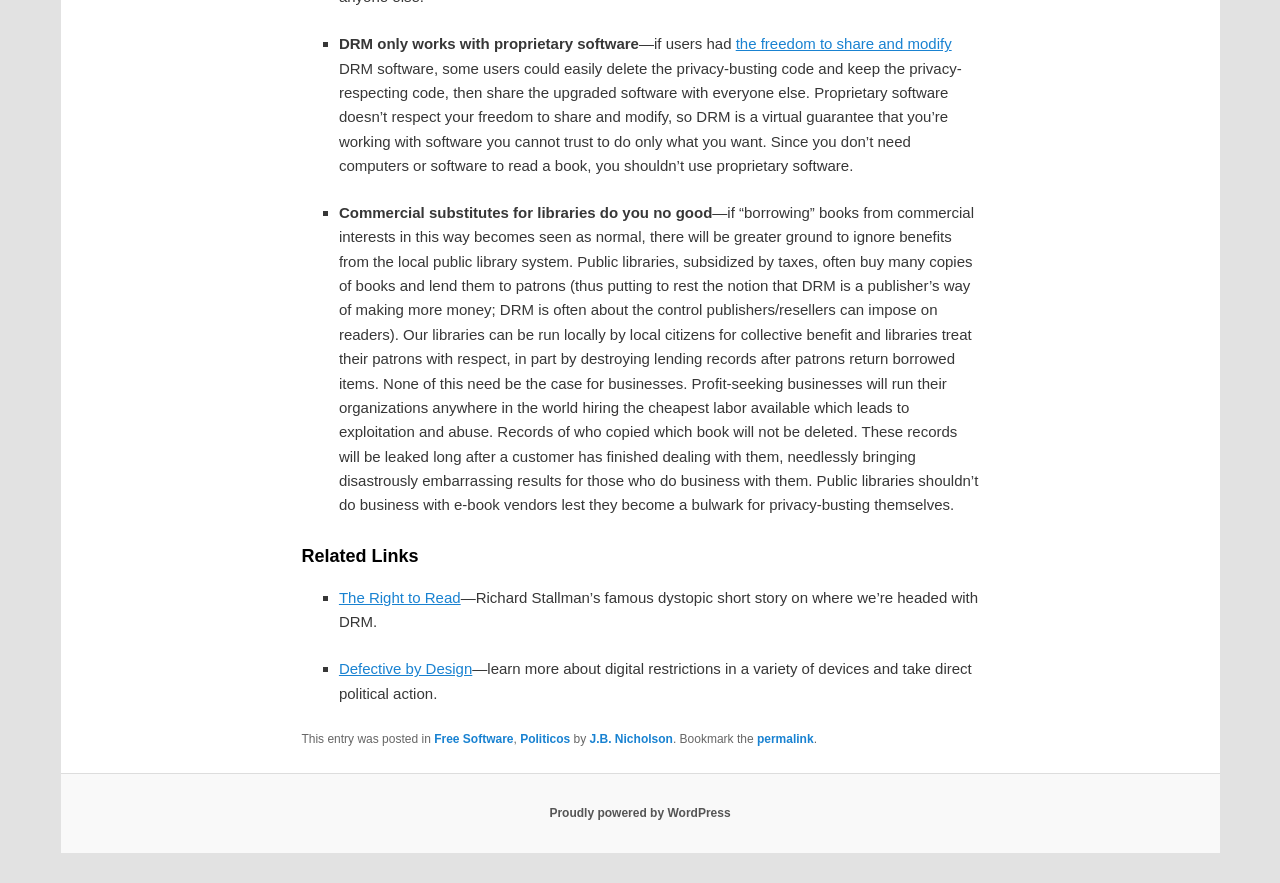Please pinpoint the bounding box coordinates for the region I should click to adhere to this instruction: "Click the link to learn more about digital restrictions".

[0.265, 0.748, 0.369, 0.767]